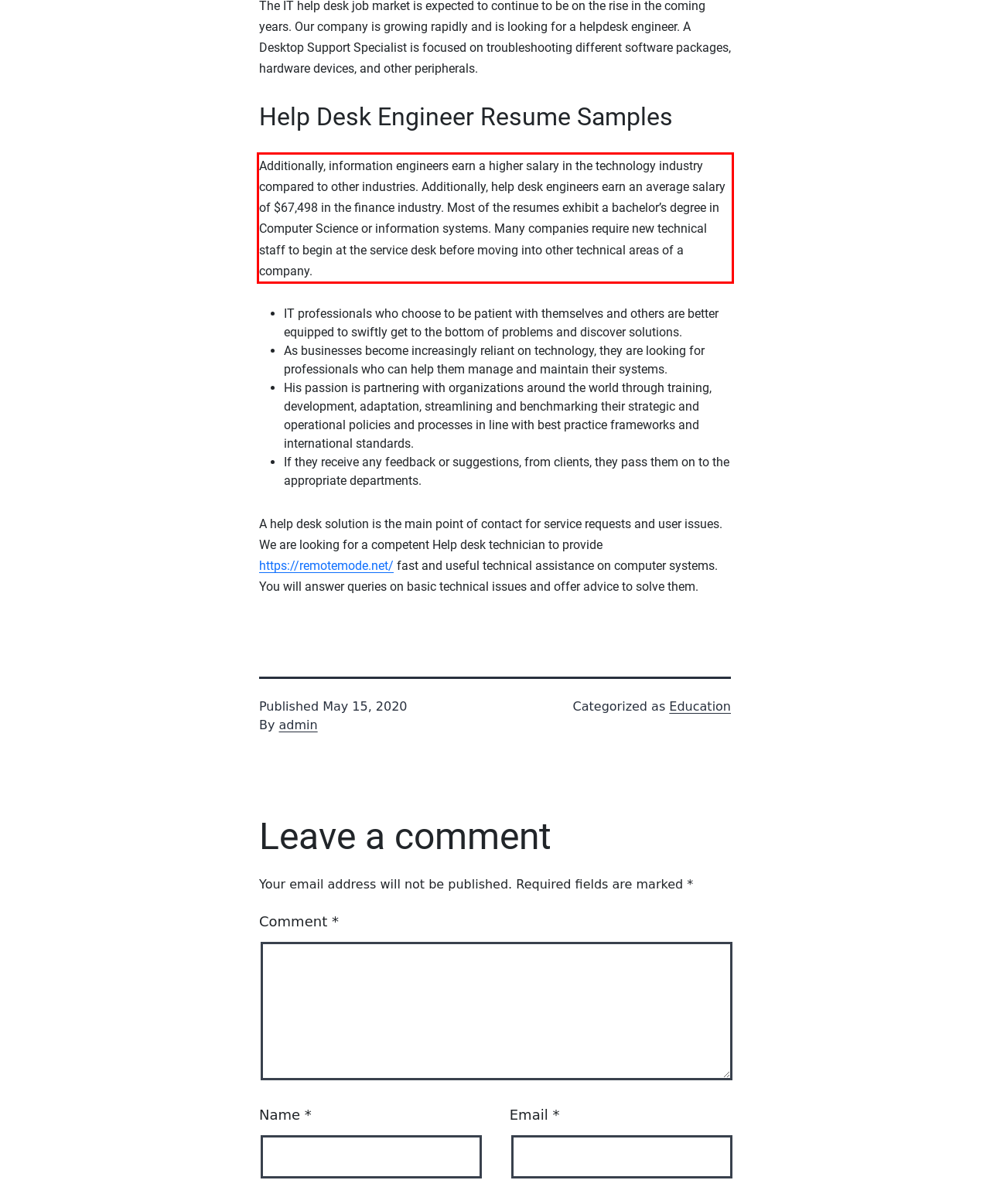Please examine the screenshot of the webpage and read the text present within the red rectangle bounding box.

Additionally, information engineers earn a higher salary in the technology industry compared to other industries. Additionally, help desk engineers earn an average salary of $67,498 in the finance industry. Most of the resumes exhibit a bachelor’s degree in Computer Science or information systems. Many companies require new technical staff to begin at the service desk before moving into other technical areas of a company.